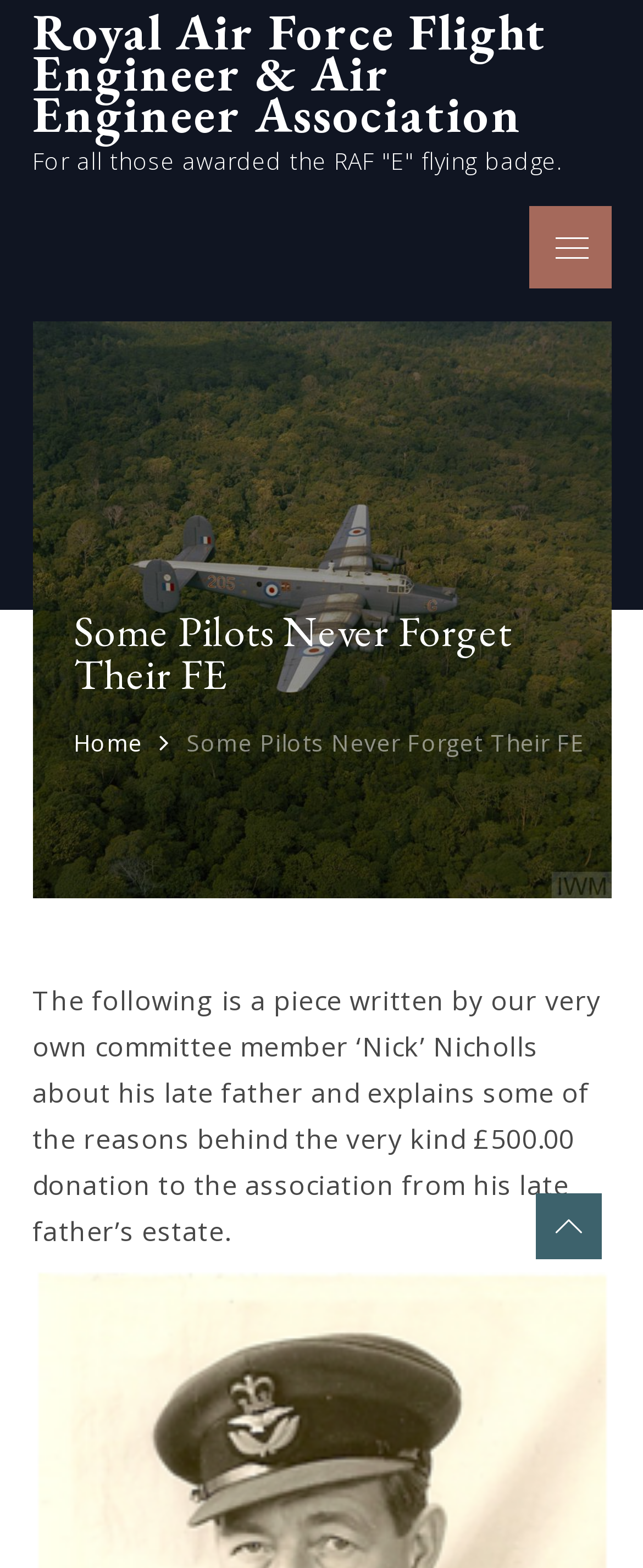Who wrote the piece about the late father?
Carefully analyze the image and provide a detailed answer to the question.

The question is asking about the author of the piece about the late father. From the StaticText element 'The following is a piece written by our very own committee member ‘Nick’ Nicholls about his late father...', we can infer that the author is 'Nick' Nicholls.